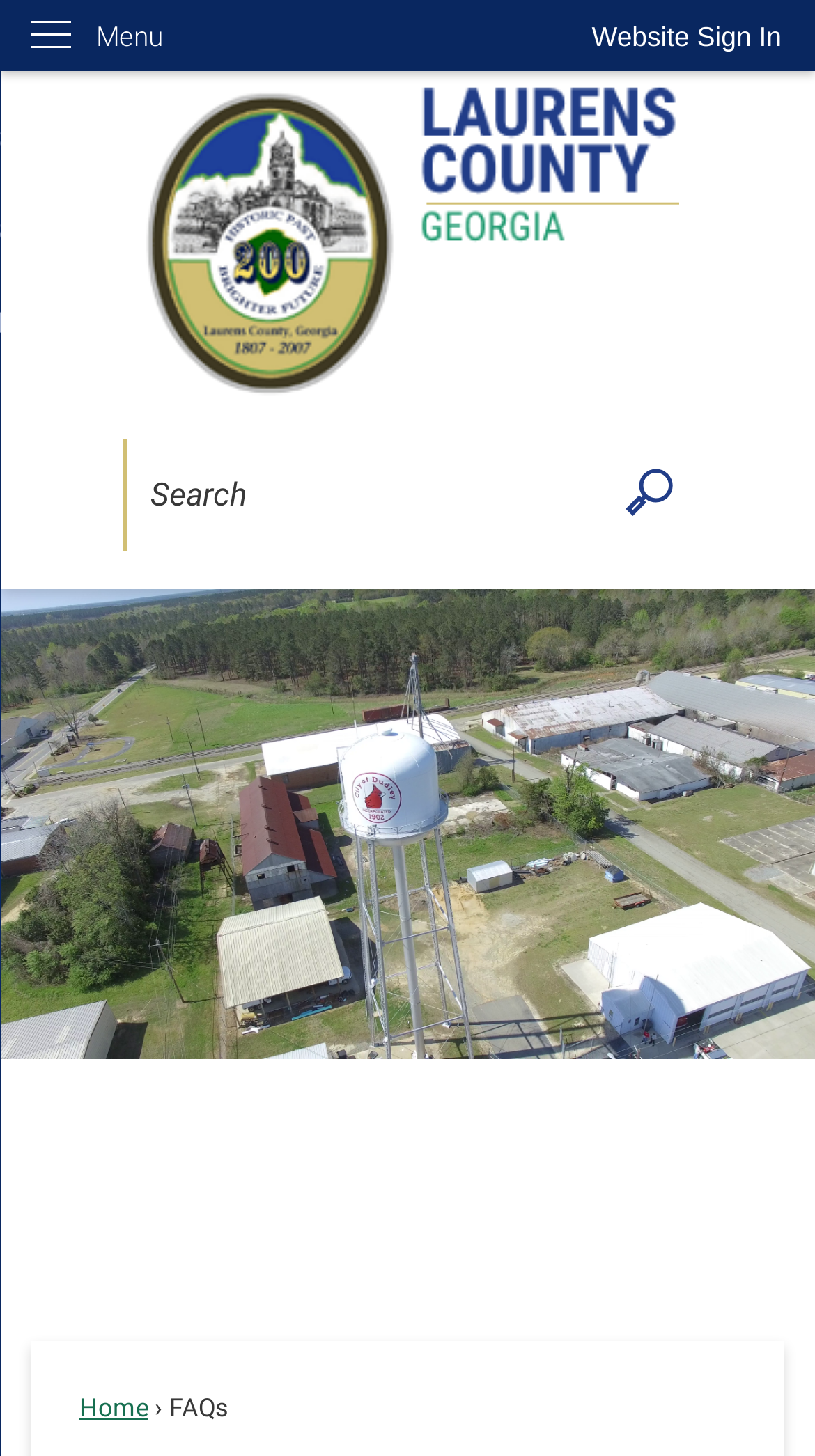Predict the bounding box of the UI element that fits this description: "Menu".

[0.0, 0.0, 0.233, 0.049]